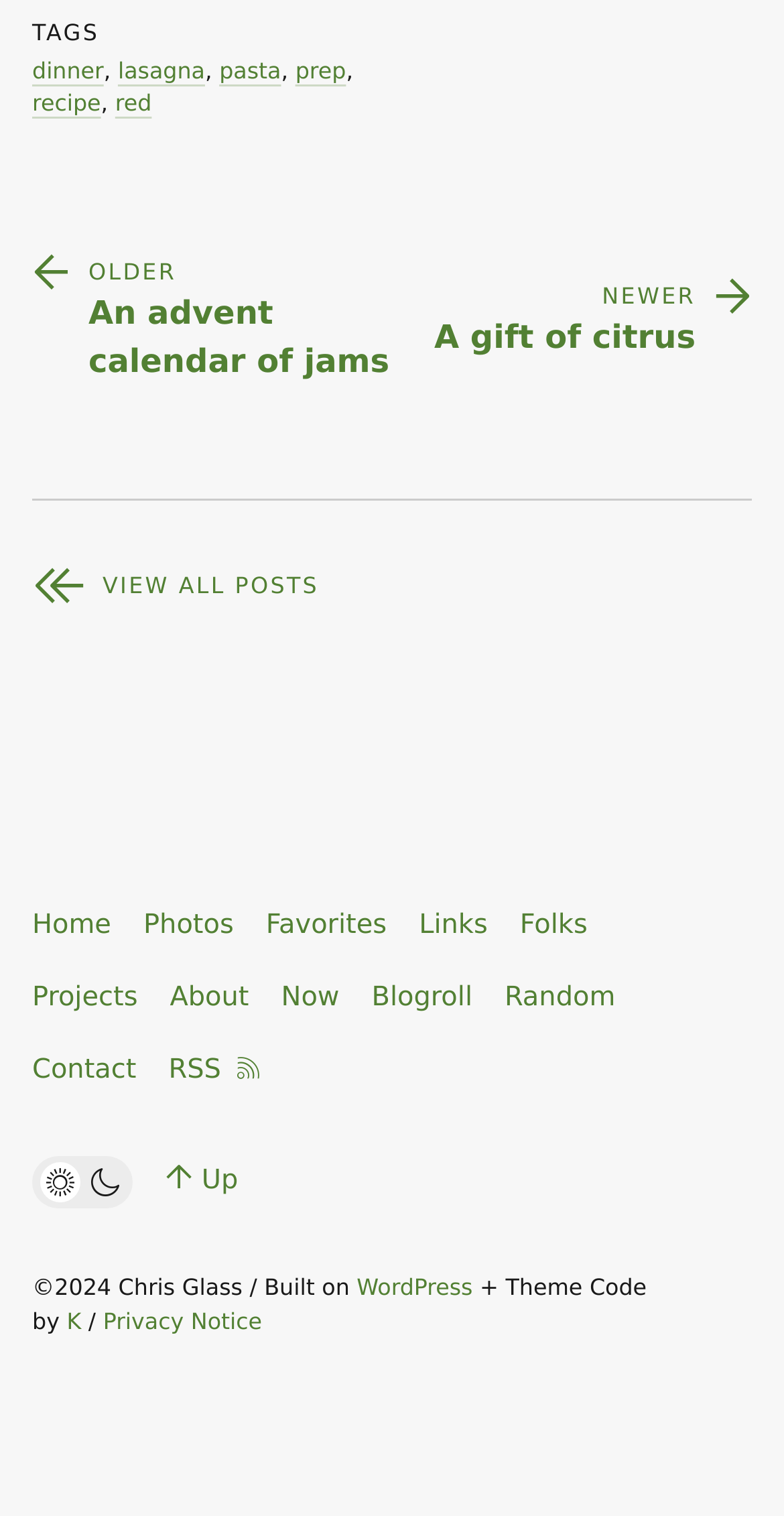Please specify the bounding box coordinates of the element that should be clicked to execute the given instruction: 'go to home page'. Ensure the coordinates are four float numbers between 0 and 1, expressed as [left, top, right, bottom].

[0.041, 0.601, 0.142, 0.621]